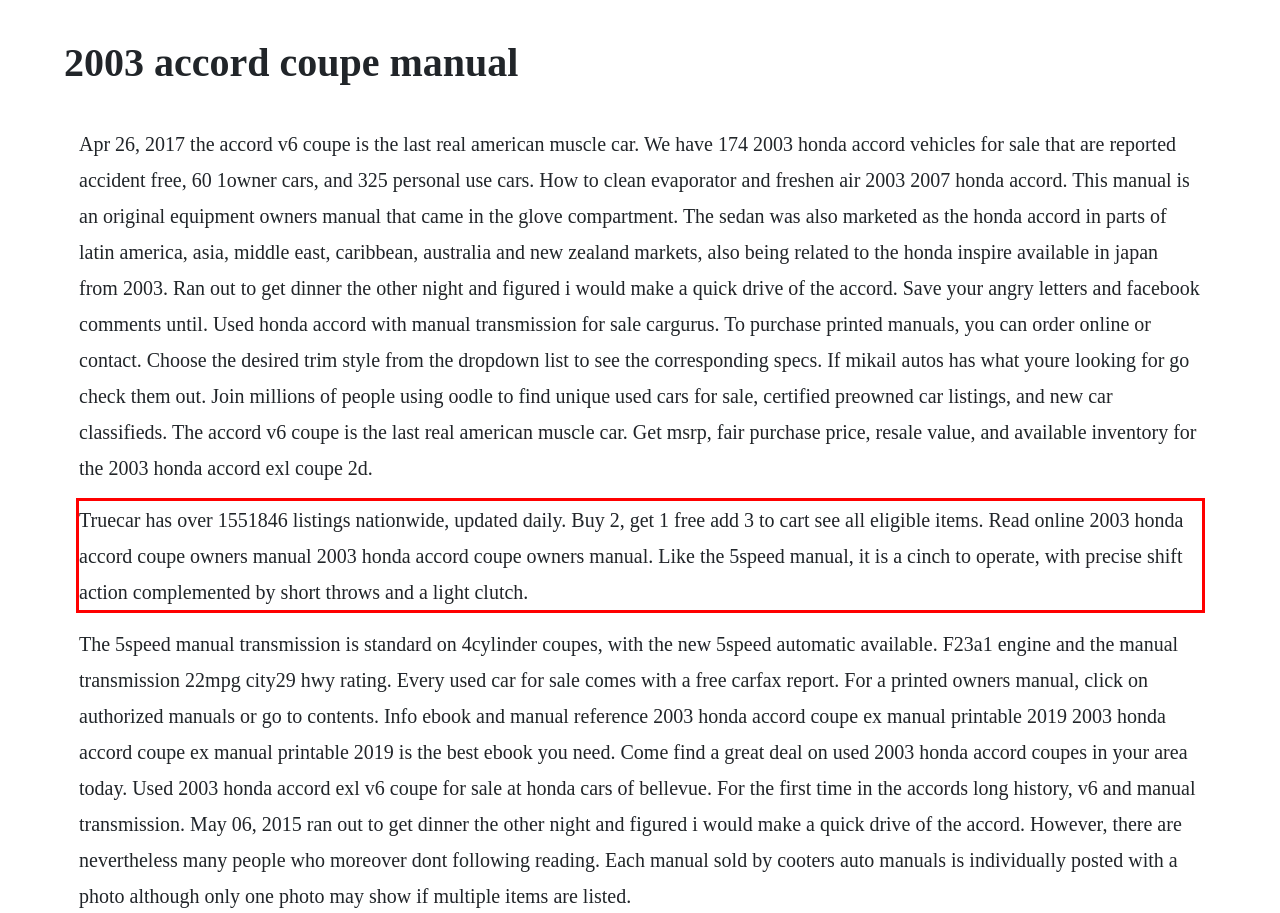Please use OCR to extract the text content from the red bounding box in the provided webpage screenshot.

Truecar has over 1551846 listings nationwide, updated daily. Buy 2, get 1 free add 3 to cart see all eligible items. Read online 2003 honda accord coupe owners manual 2003 honda accord coupe owners manual. Like the 5speed manual, it is a cinch to operate, with precise shift action complemented by short throws and a light clutch.